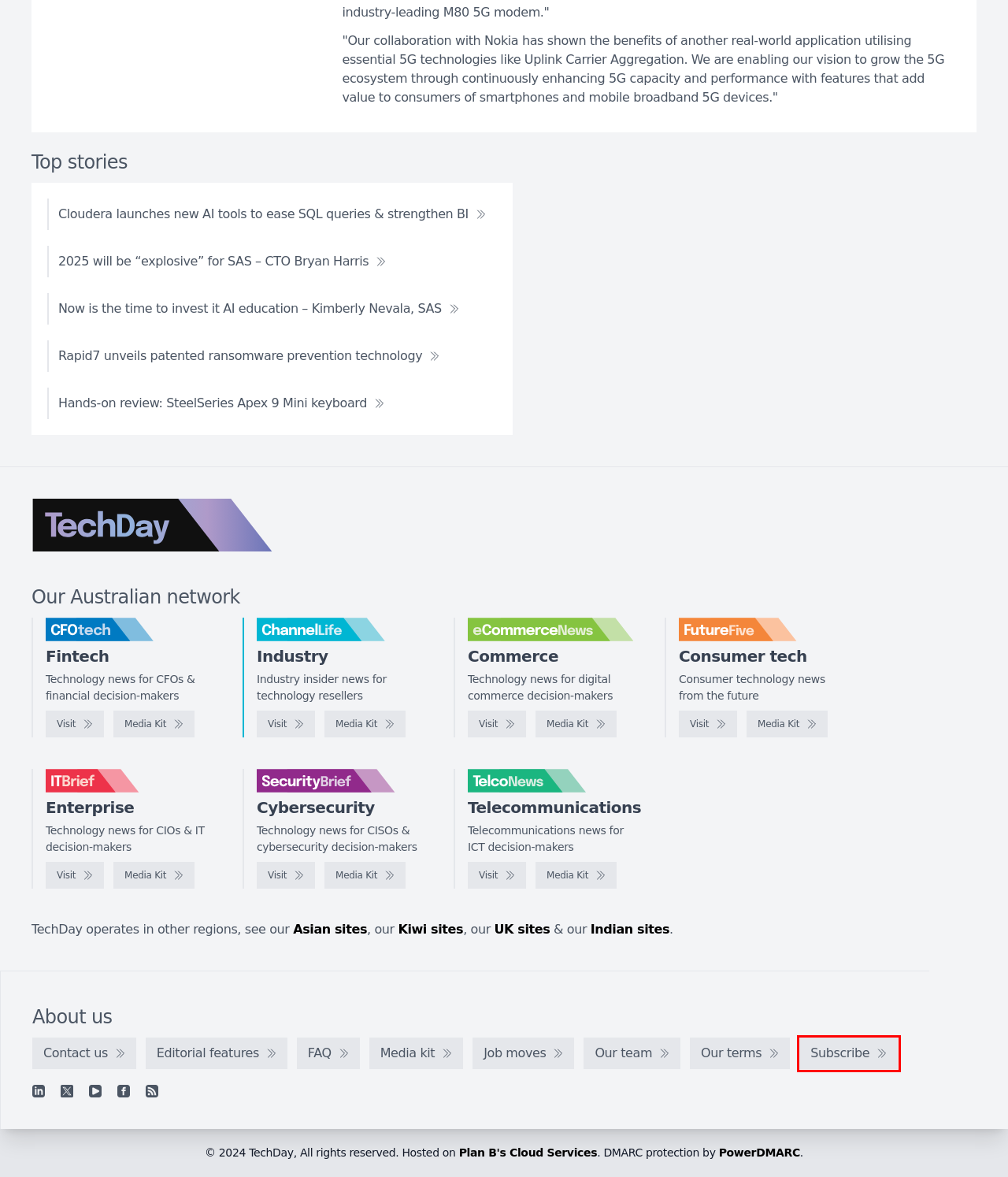Analyze the screenshot of a webpage that features a red rectangle bounding box. Pick the webpage description that best matches the new webpage you would see after clicking on the element within the red bounding box. Here are the candidates:
A. TechDay Asia - Asia's technology news network
B. eCommerceNews Australia - Media kit
C. TelcoNews Australia - Telecommunications news for ICT decision-makers
D. IT Brief Australia - Media kit
E. SecurityBrief Australia - Media kit
F. ChannelLife Australia - Media kit
G. TechDay UK - The United Kingdom's, technology news network
H. Join our mailing list

H